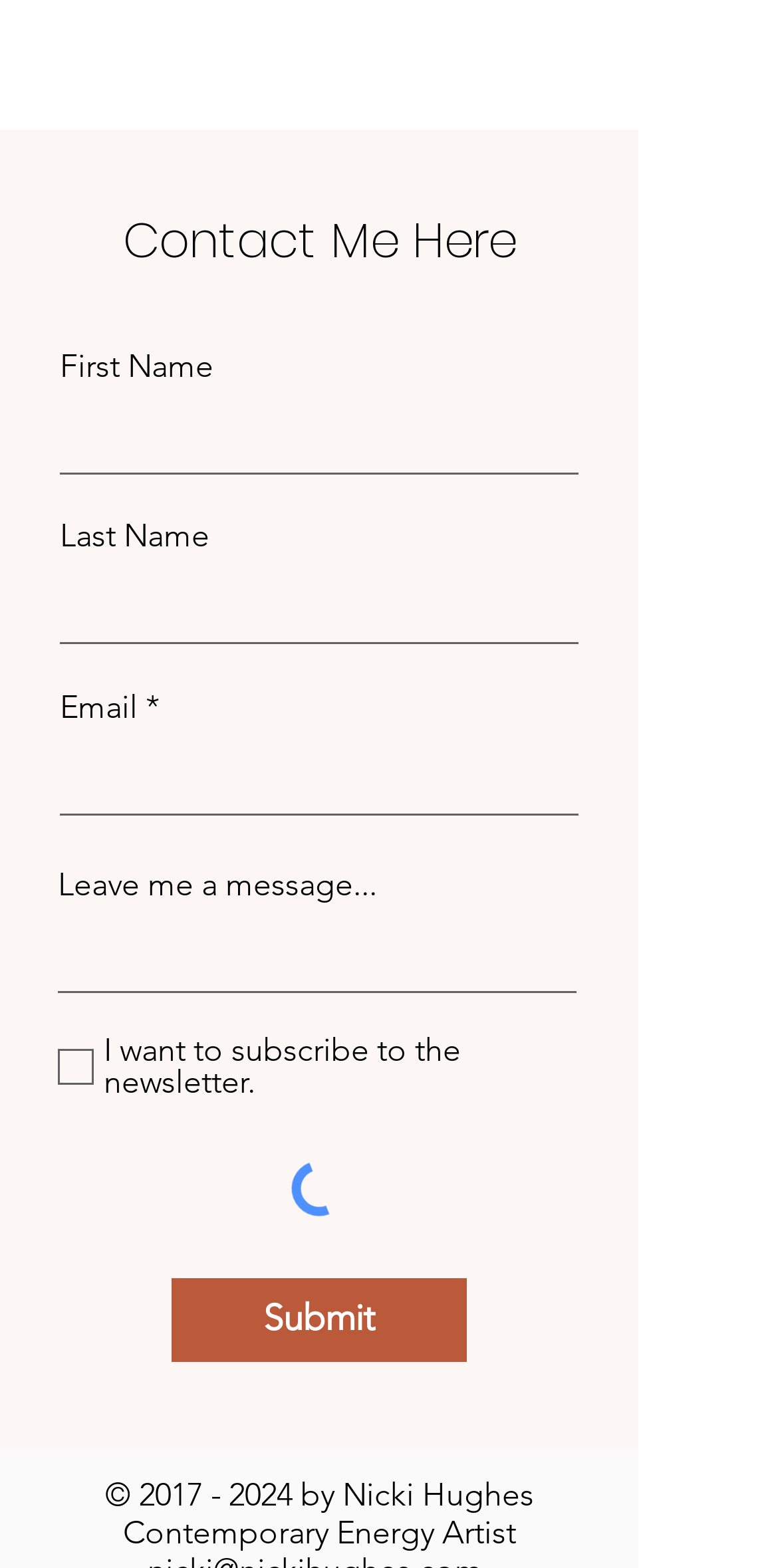Using the provided description 2017 - 2024, find the bounding box coordinates for the UI element. Provide the coordinates in (top-left x, top-left y, bottom-right x, bottom-right y) format, ensuring all values are between 0 and 1.

[0.178, 0.941, 0.376, 0.965]